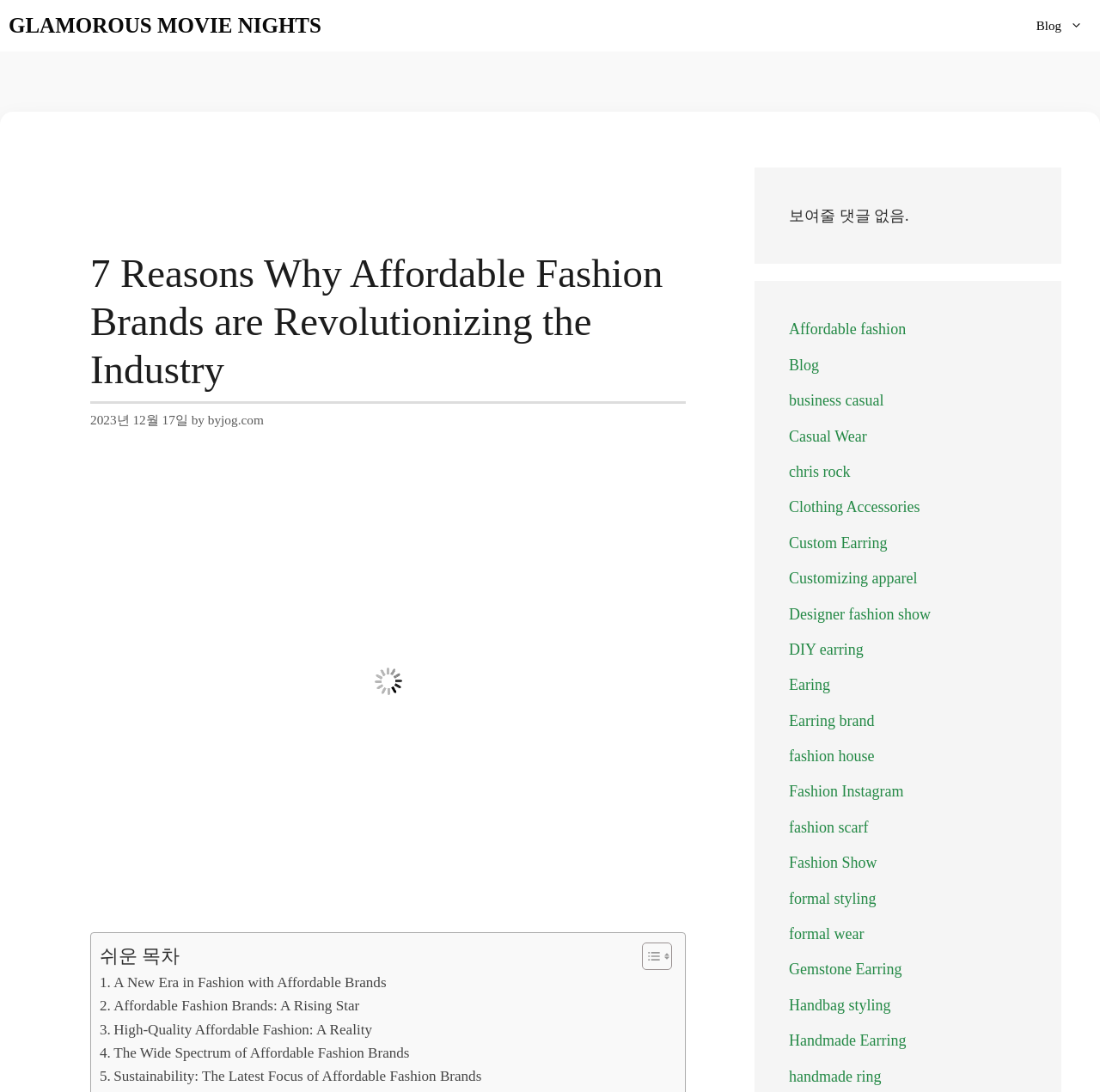Please provide a brief answer to the question using only one word or phrase: 
What is the date of the article?

2023년 12월 17일